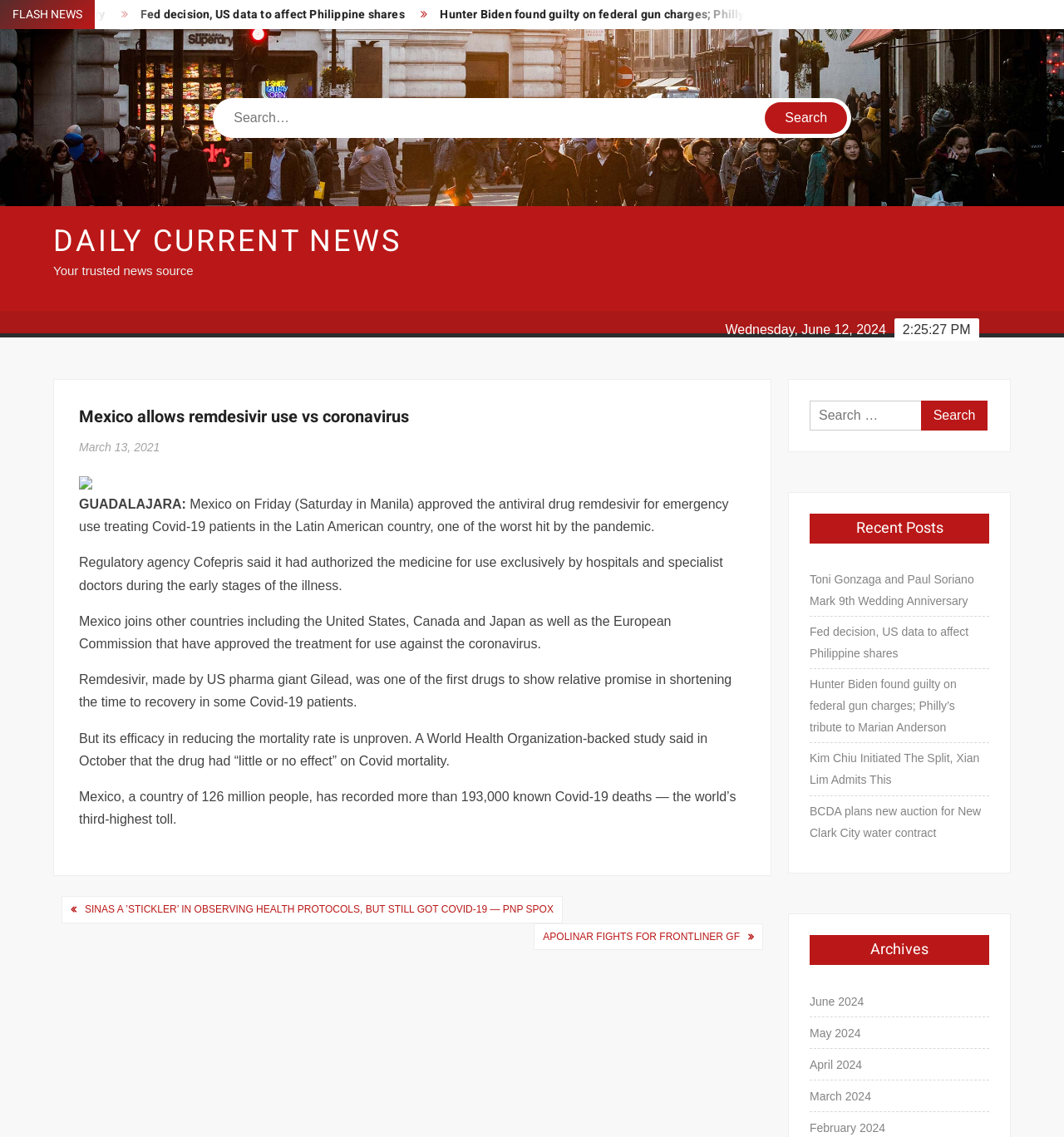Use a single word or phrase to answer the question: What is the purpose of the search box?

To search for articles